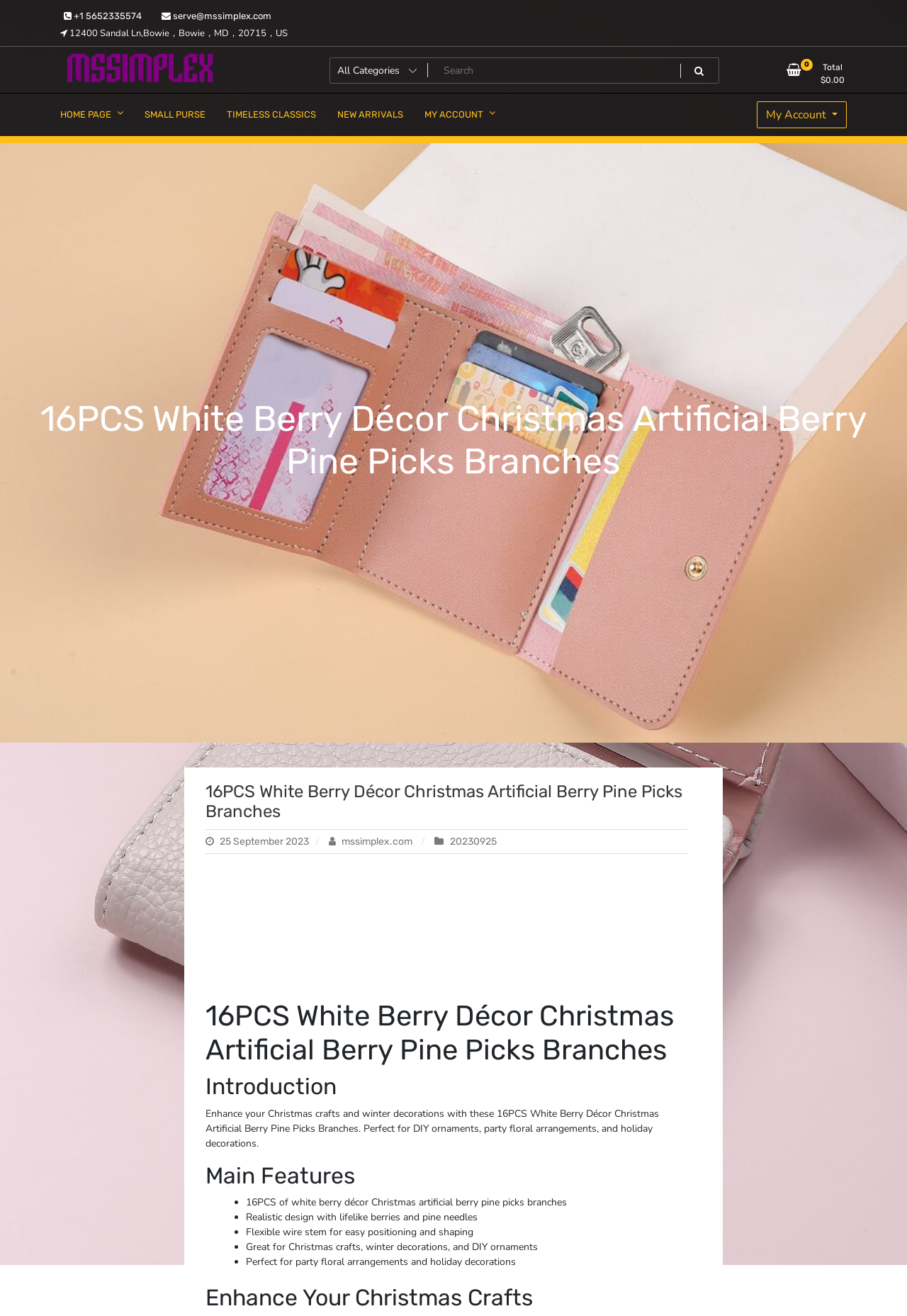Please find the bounding box coordinates of the element that you should click to achieve the following instruction: "Log in to my account". The coordinates should be presented as four float numbers between 0 and 1: [left, top, right, bottom].

[0.456, 0.074, 0.558, 0.1]